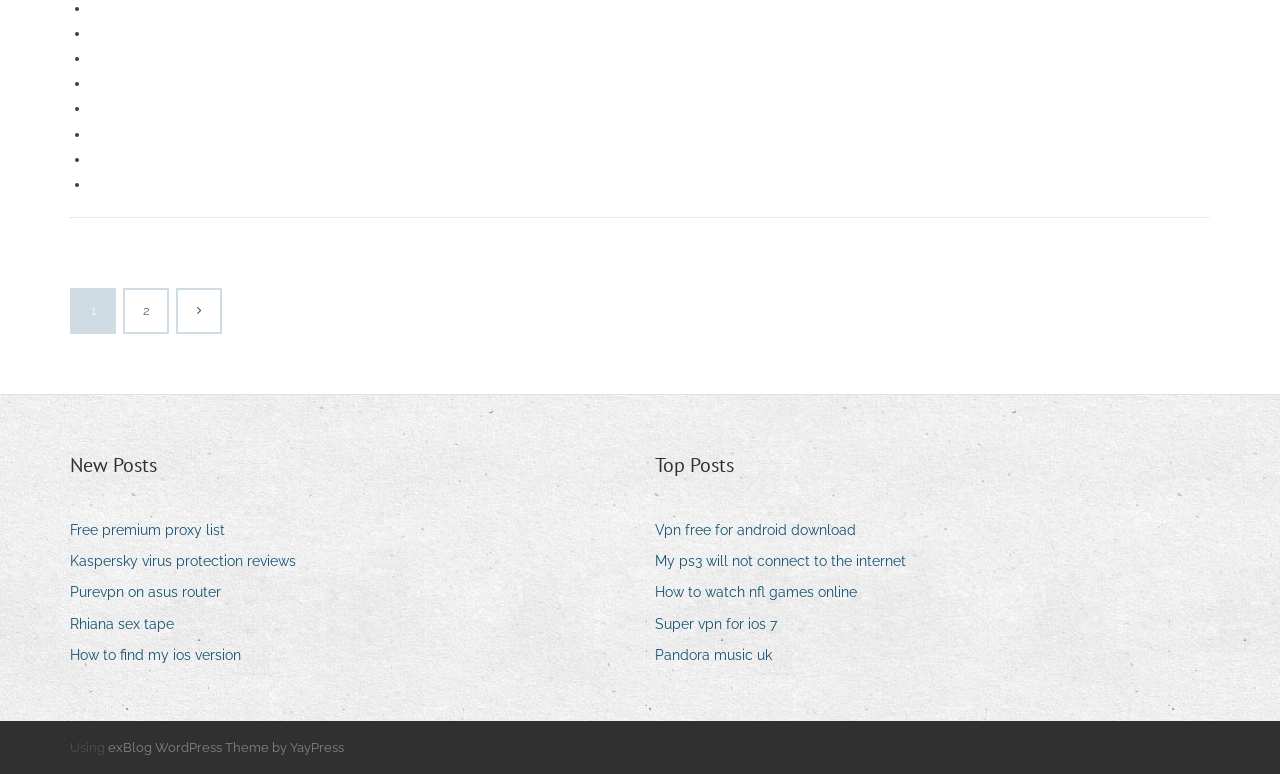What is the first list marker?
Refer to the image and provide a detailed answer to the question.

The first list marker is '•' which is located at the top left corner of the webpage with a bounding box coordinate of [0.058, 0.027, 0.062, 0.059].